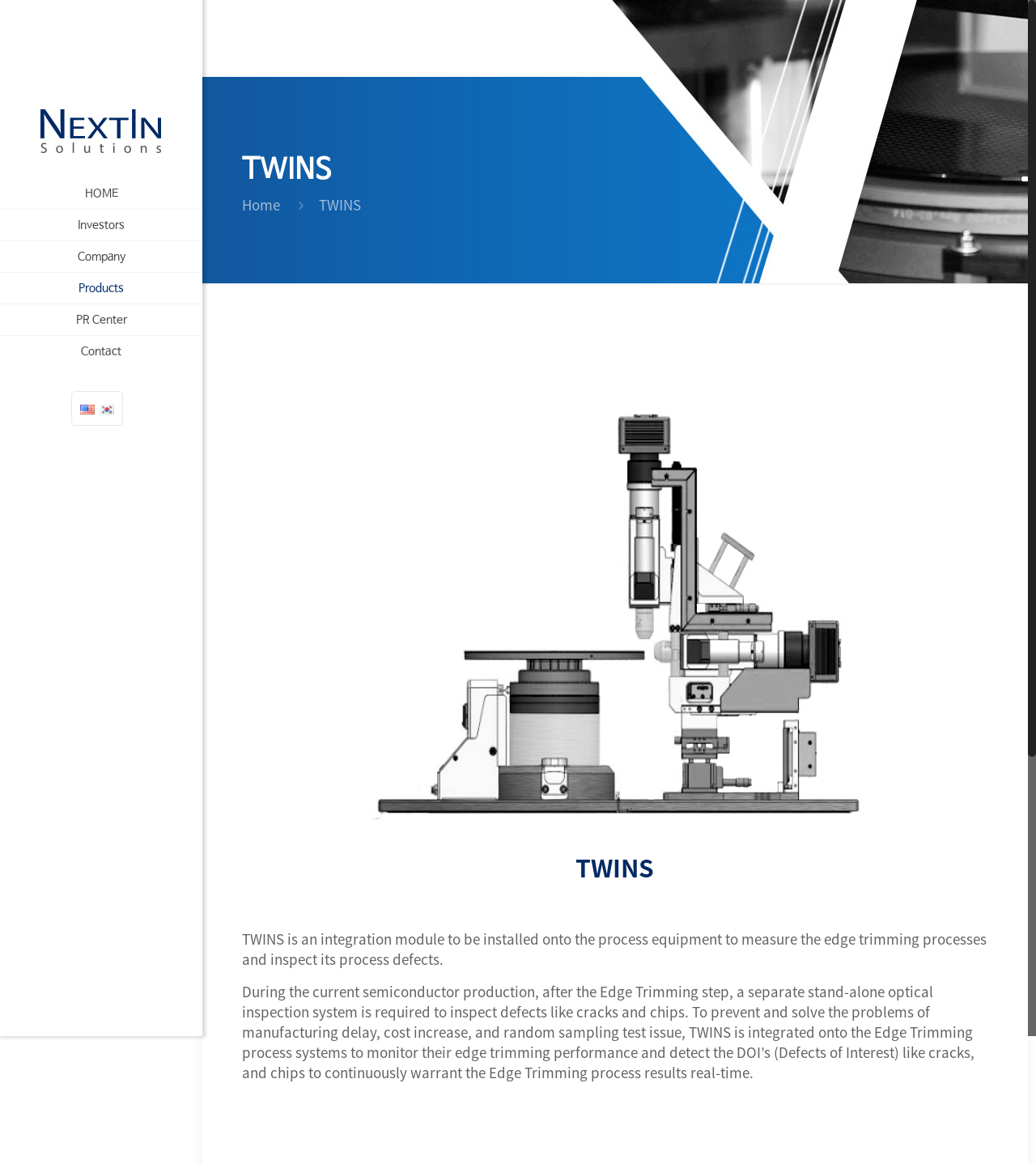From the given element description: "PR Center", find the bounding box for the UI element. Provide the coordinates as four float numbers between 0 and 1, in the order [left, top, right, bottom].

[0.0, 0.261, 0.195, 0.289]